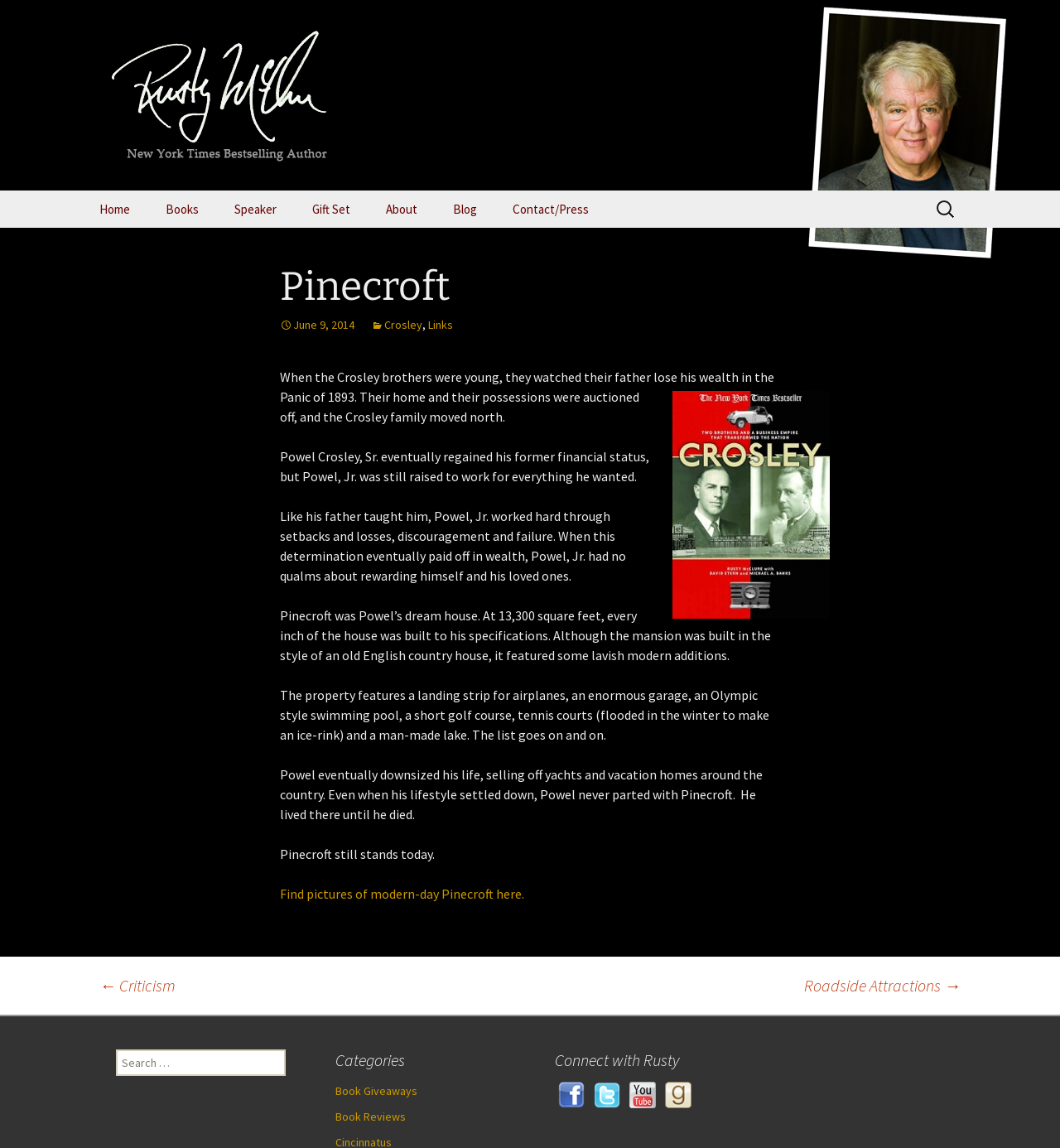Provide a one-word or short-phrase response to the question:
What is the approximate square footage of Pinecroft?

13,300 square feet